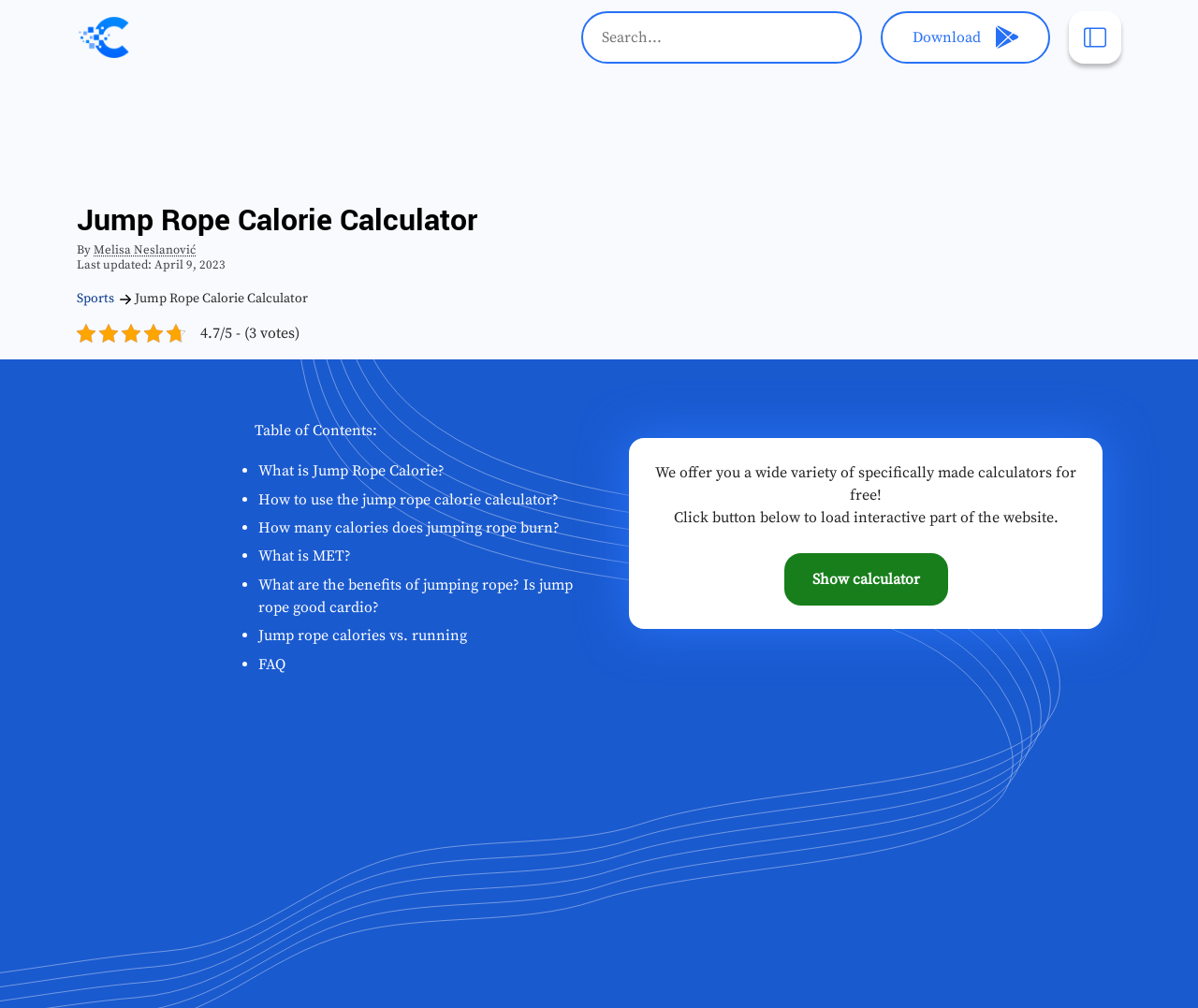What is the rating of the Jump Rope Calorie Calculator?
Answer the question with a single word or phrase derived from the image.

4.7/5